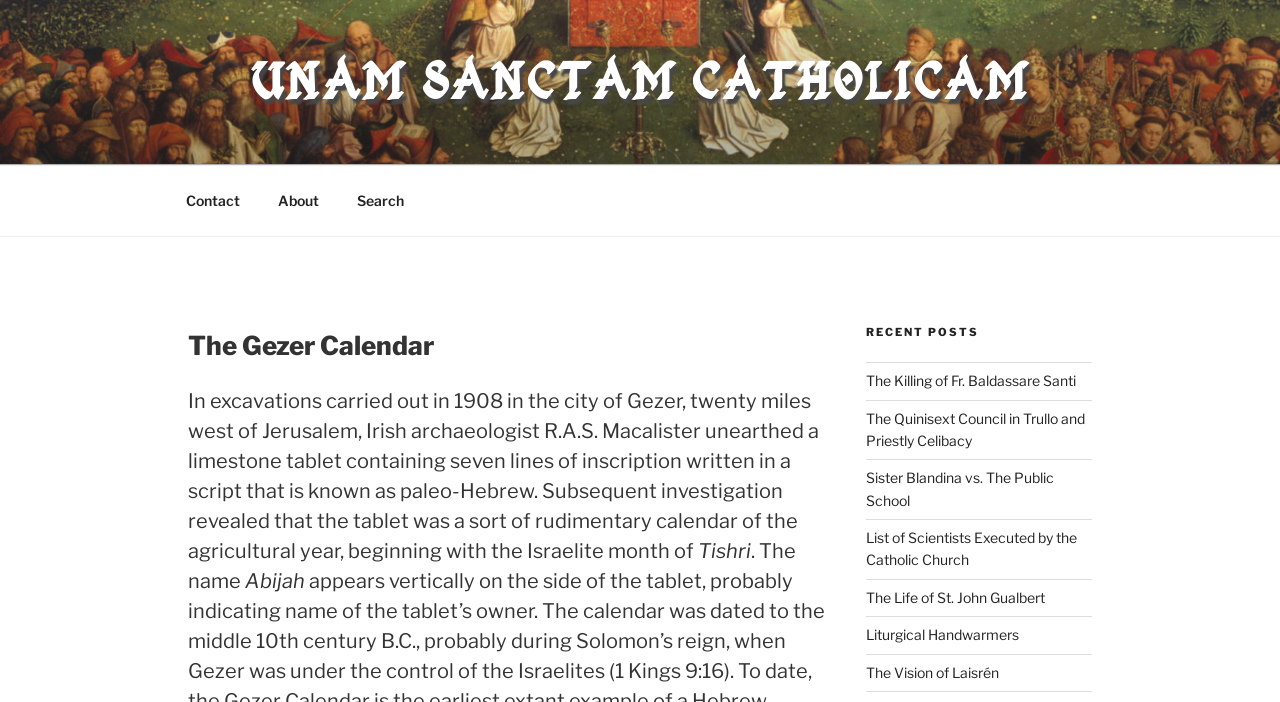Please identify the bounding box coordinates of the region to click in order to complete the task: "click the 'Contact' link". The coordinates must be four float numbers between 0 and 1, specified as [left, top, right, bottom].

[0.131, 0.251, 0.201, 0.321]